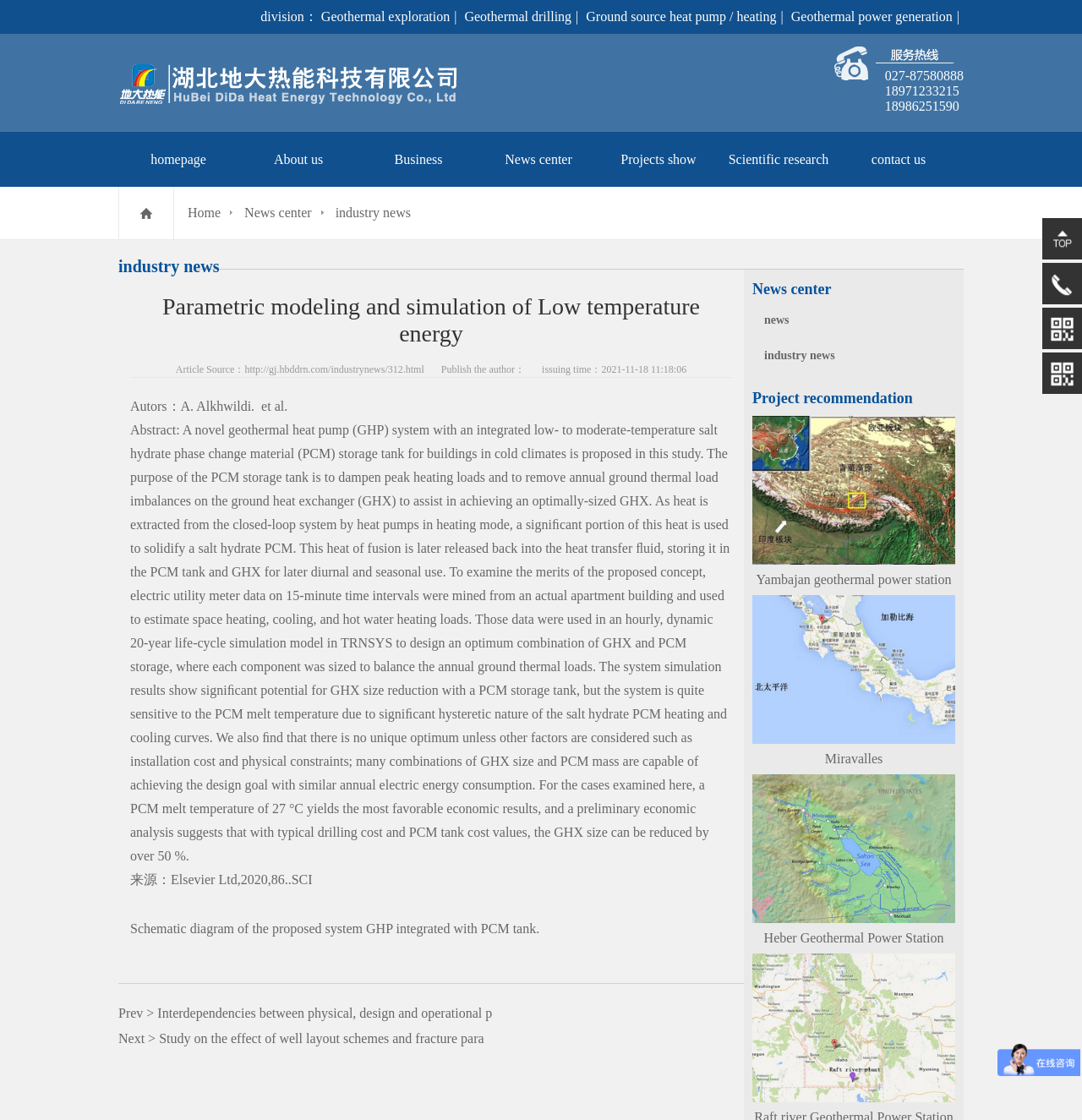Please determine the bounding box coordinates for the element that should be clicked to follow these instructions: "Click on the 'Geothermal exploration' link".

[0.297, 0.008, 0.426, 0.021]